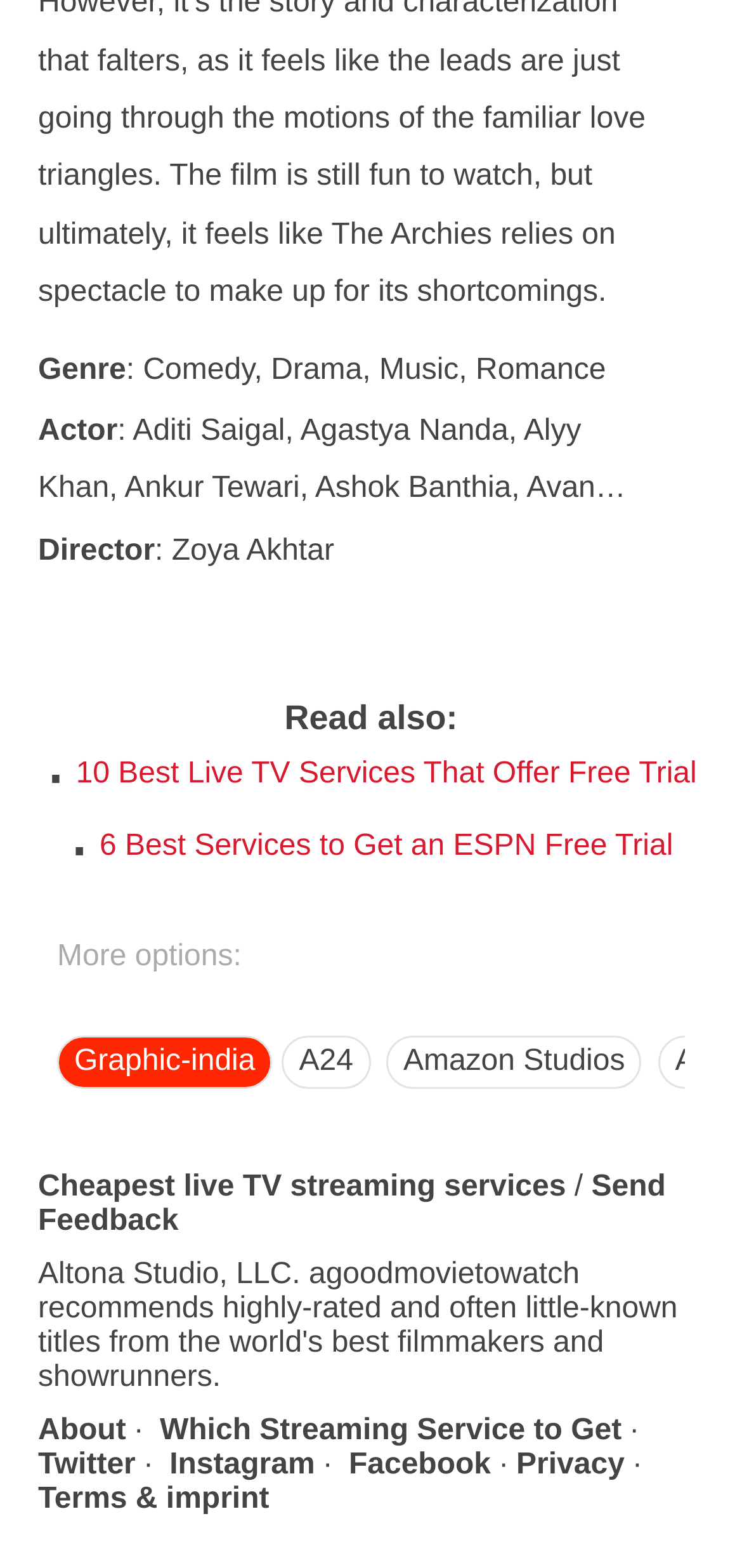Determine the bounding box for the HTML element described here: "Facebook". The coordinates should be given as [left, top, right, bottom] with each number being a float between 0 and 1.

[0.459, 0.924, 0.662, 0.945]